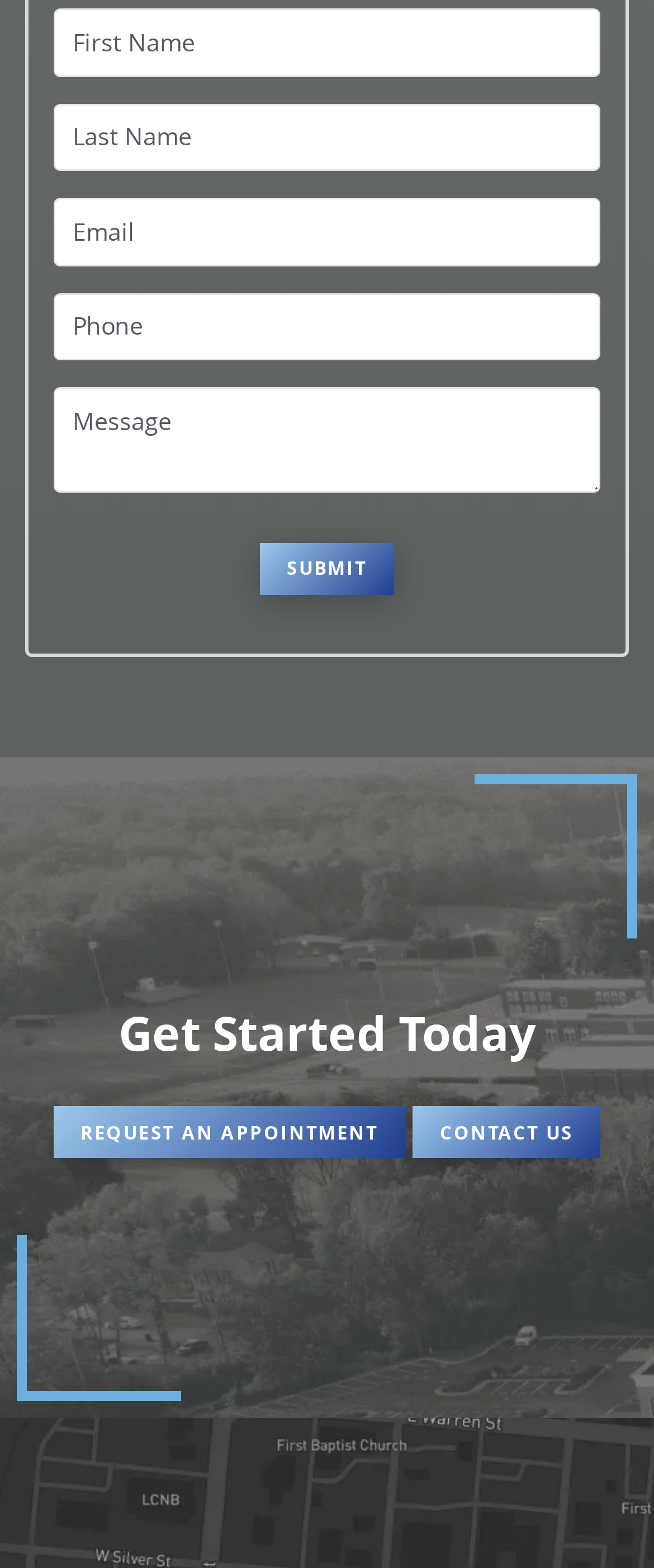Predict the bounding box coordinates of the area that should be clicked to accomplish the following instruction: "Request an appointment". The bounding box coordinates should consist of four float numbers between 0 and 1, i.e., [left, top, right, bottom].

[0.081, 0.706, 0.62, 0.738]